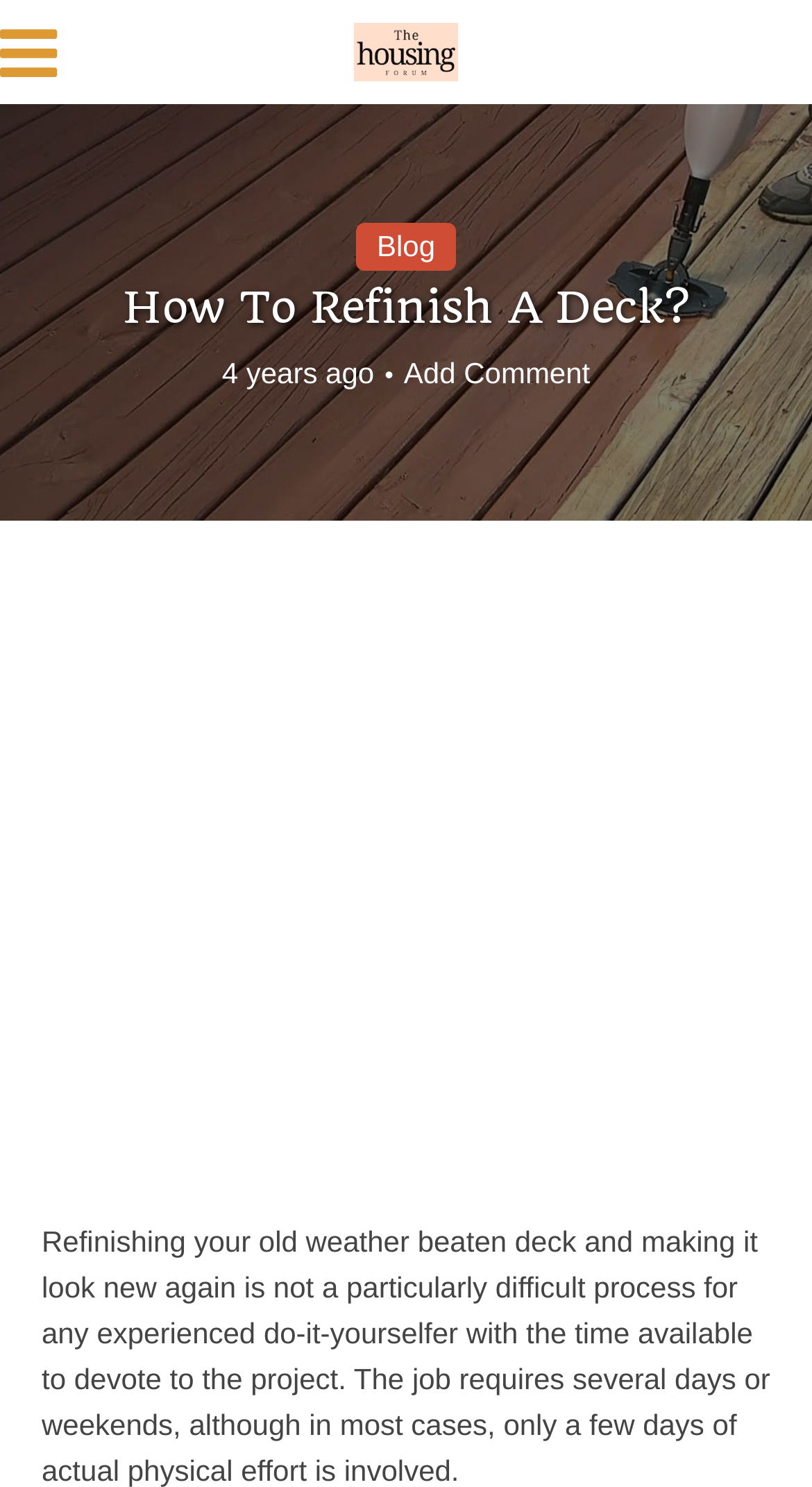Identify the coordinates of the bounding box for the element described below: "alt="Twitter"". Return the coordinates as four float numbers between 0 and 1: [left, top, right, bottom].

None